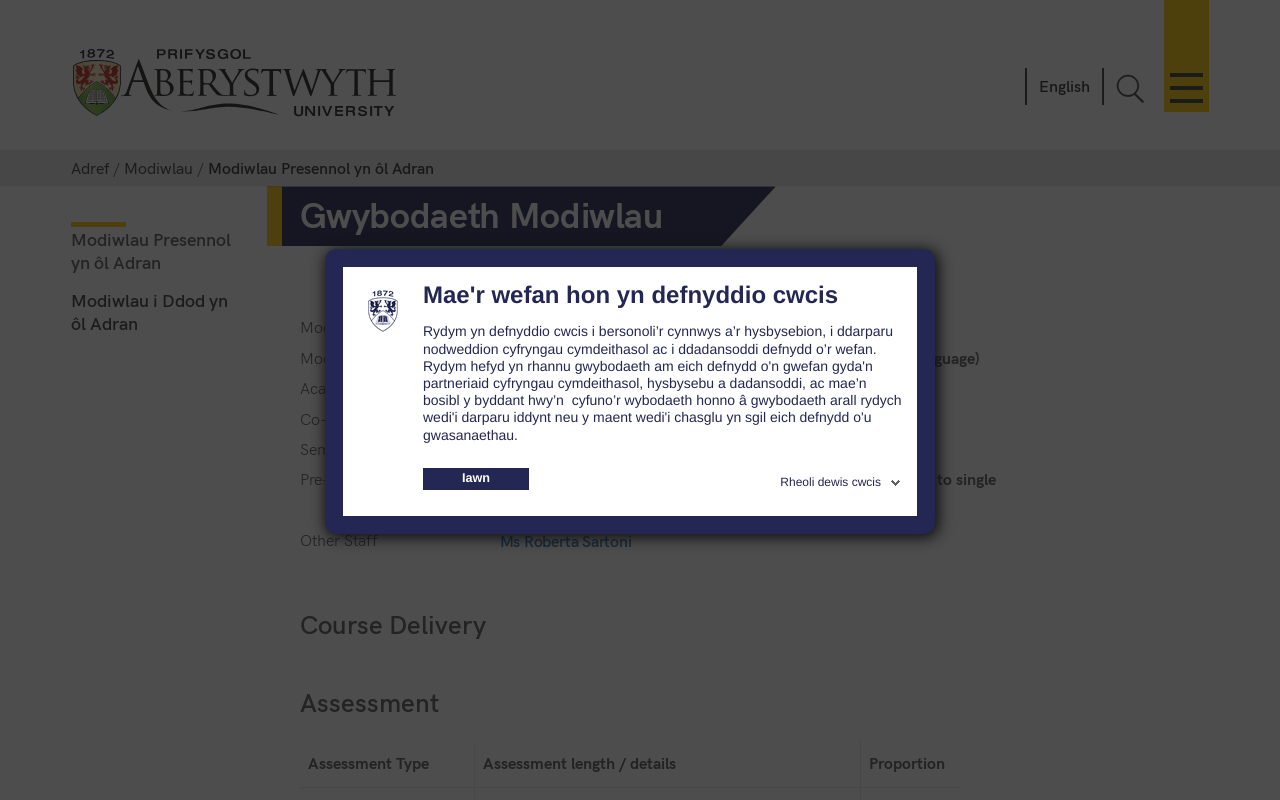Locate the bounding box coordinates of the element's region that should be clicked to carry out the following instruction: "Toggle the menu". The coordinates need to be four float numbers between 0 and 1, i.e., [left, top, right, bottom].

[0.909, 0.0, 0.944, 0.14]